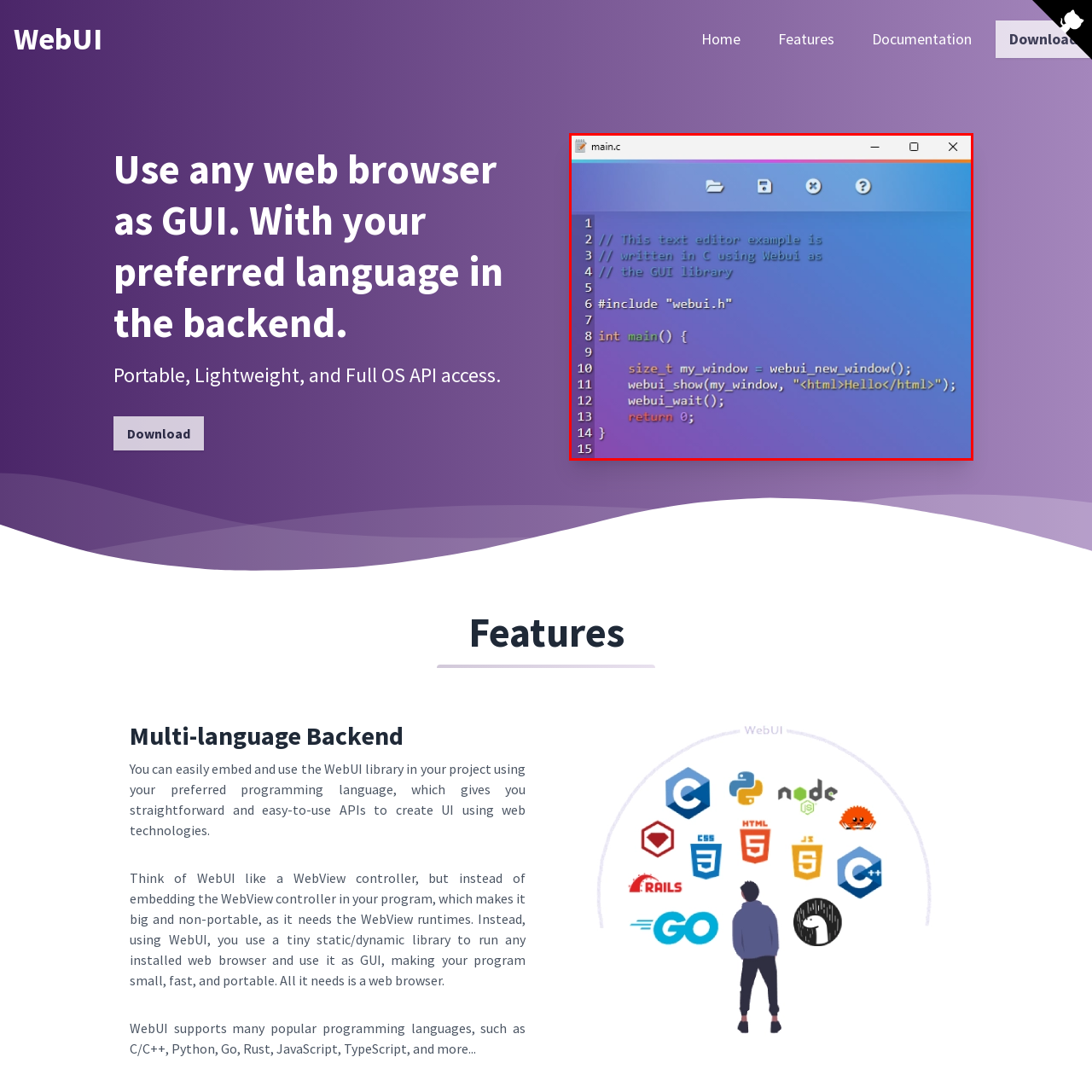What is displayed in the window created by the code?
Examine the image highlighted by the red bounding box and provide a thorough and detailed answer based on your observations.

The code snippet initializes a new window using the `webui_new_window()` function and displays the text 'Hello' in HTML within that window, demonstrating a basic GUI application using the WebUI library.